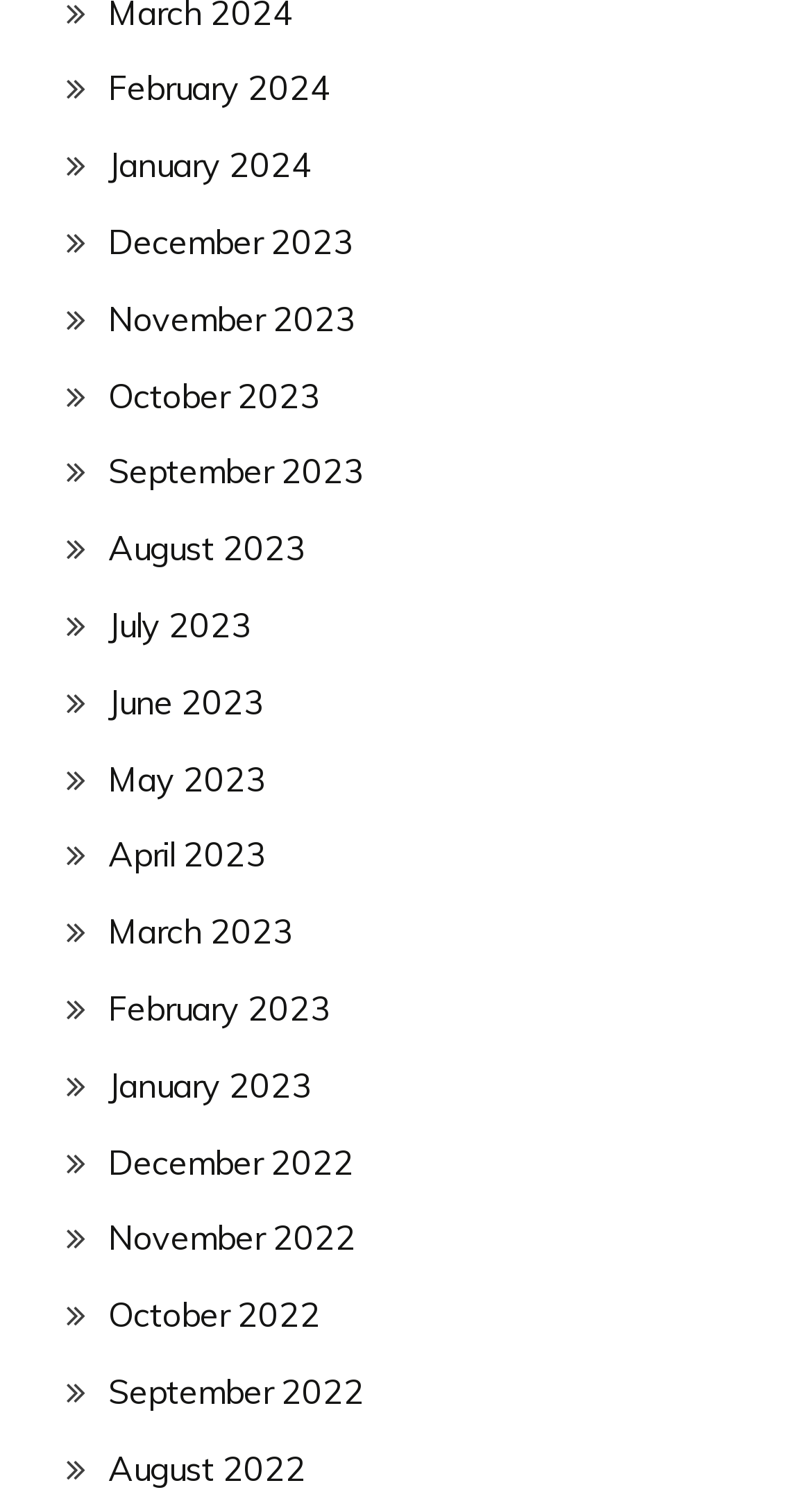Please give a one-word or short phrase response to the following question: 
Are the months listed in chronological order?

Yes